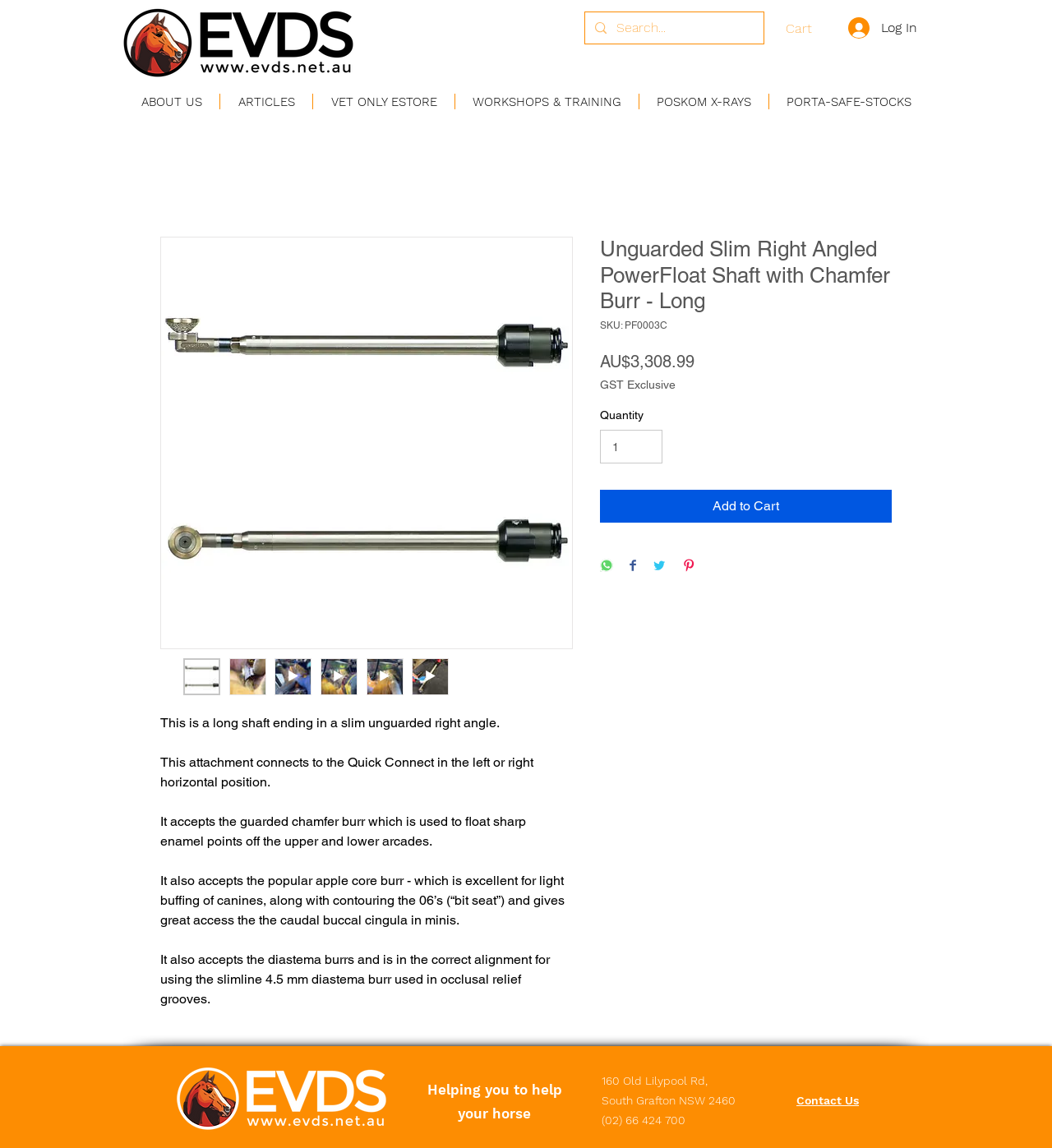How much does the product cost?
Answer with a single word or phrase by referring to the visual content.

AU$3,308.99